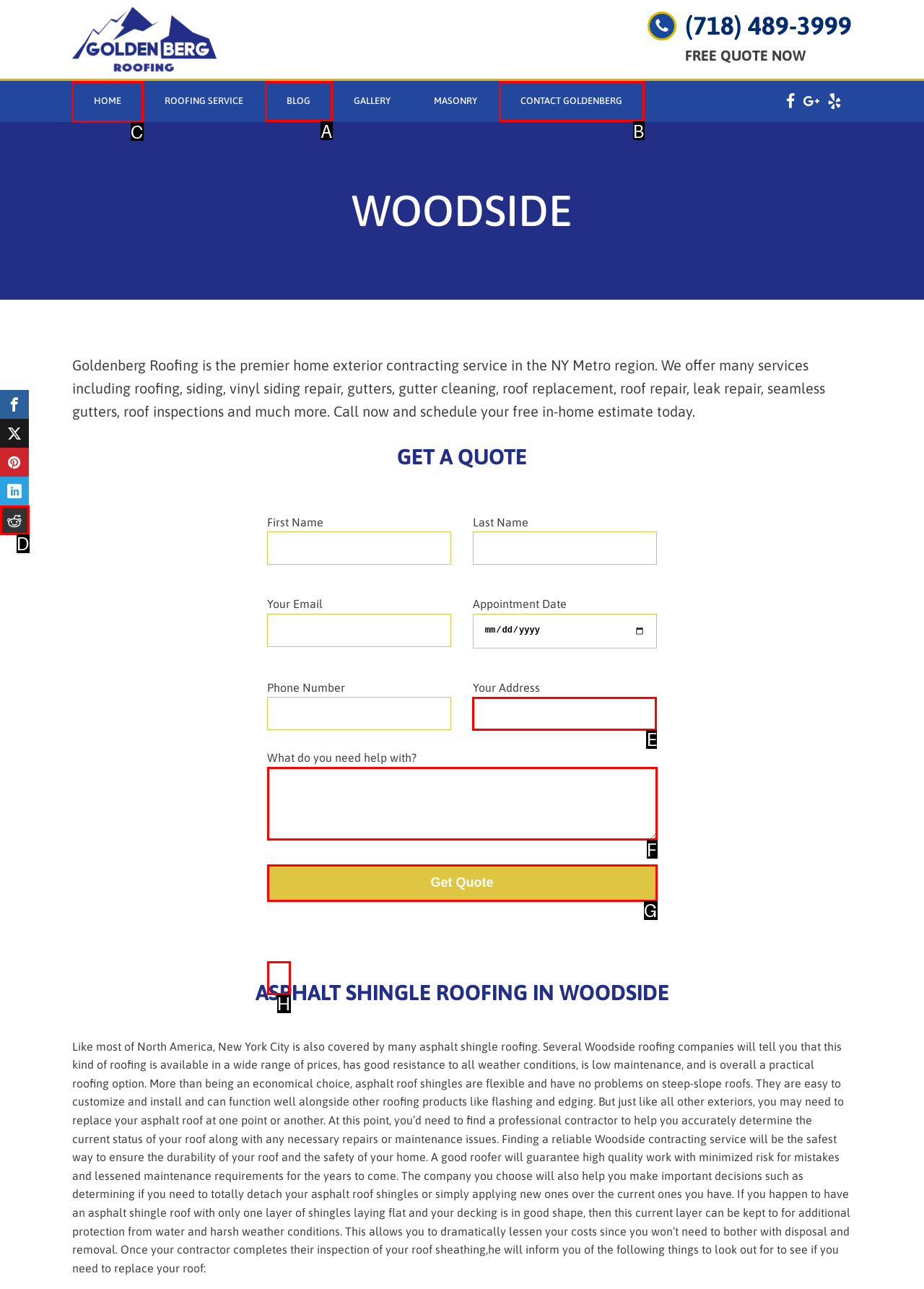Tell me which one HTML element I should click to complete the following task: Click on the 'ABOUT' link Answer with the option's letter from the given choices directly.

None